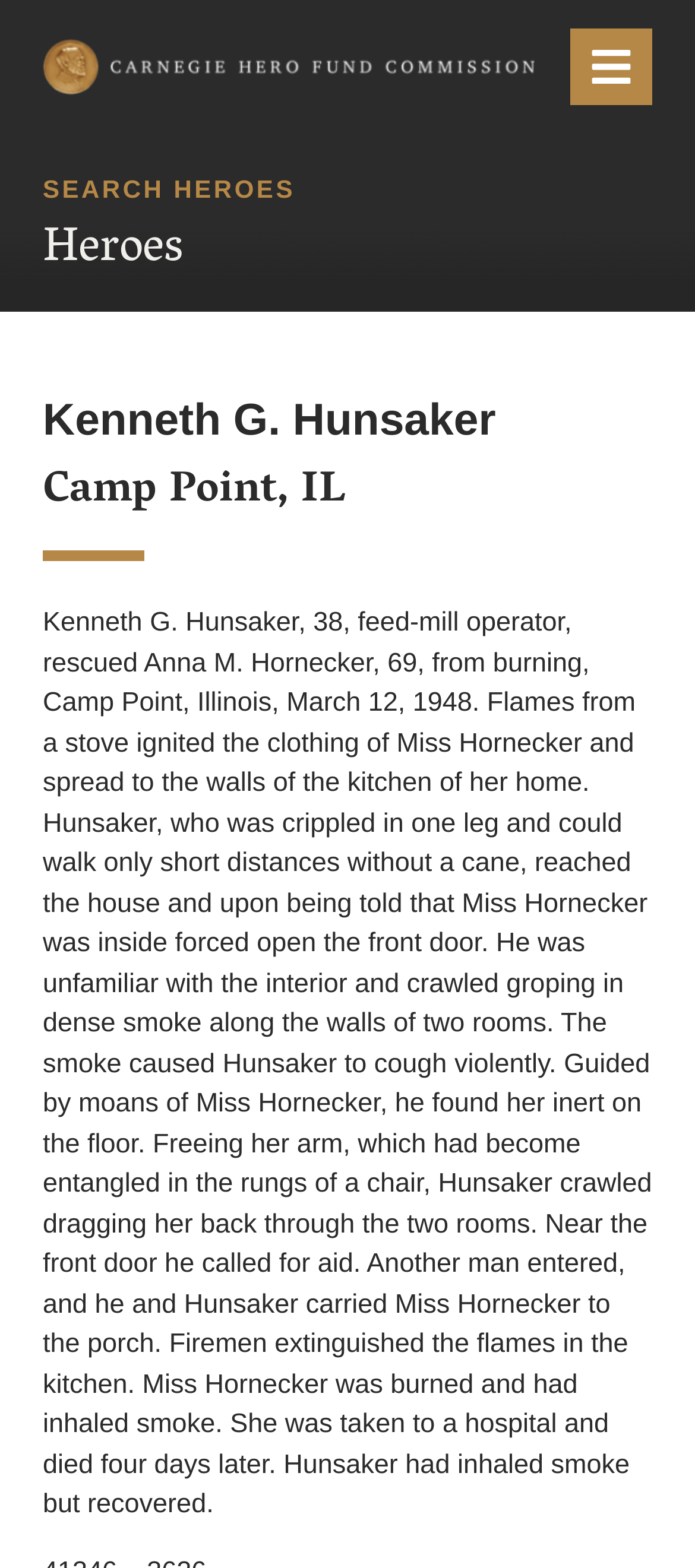Using the description: "Menu", identify the bounding box of the corresponding UI element in the screenshot.

[0.821, 0.018, 0.938, 0.067]